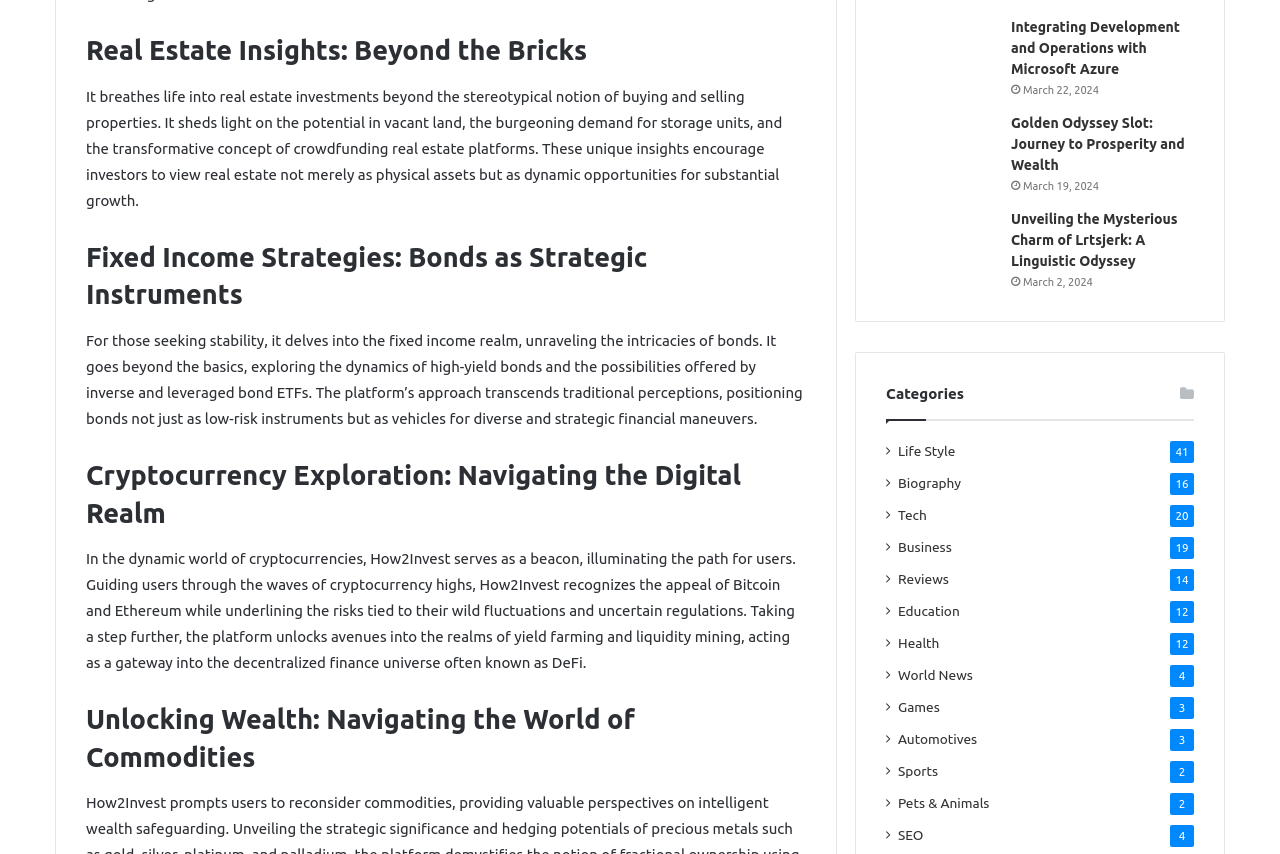Respond to the question below with a single word or phrase:
What is the category with the most articles?

Life Style